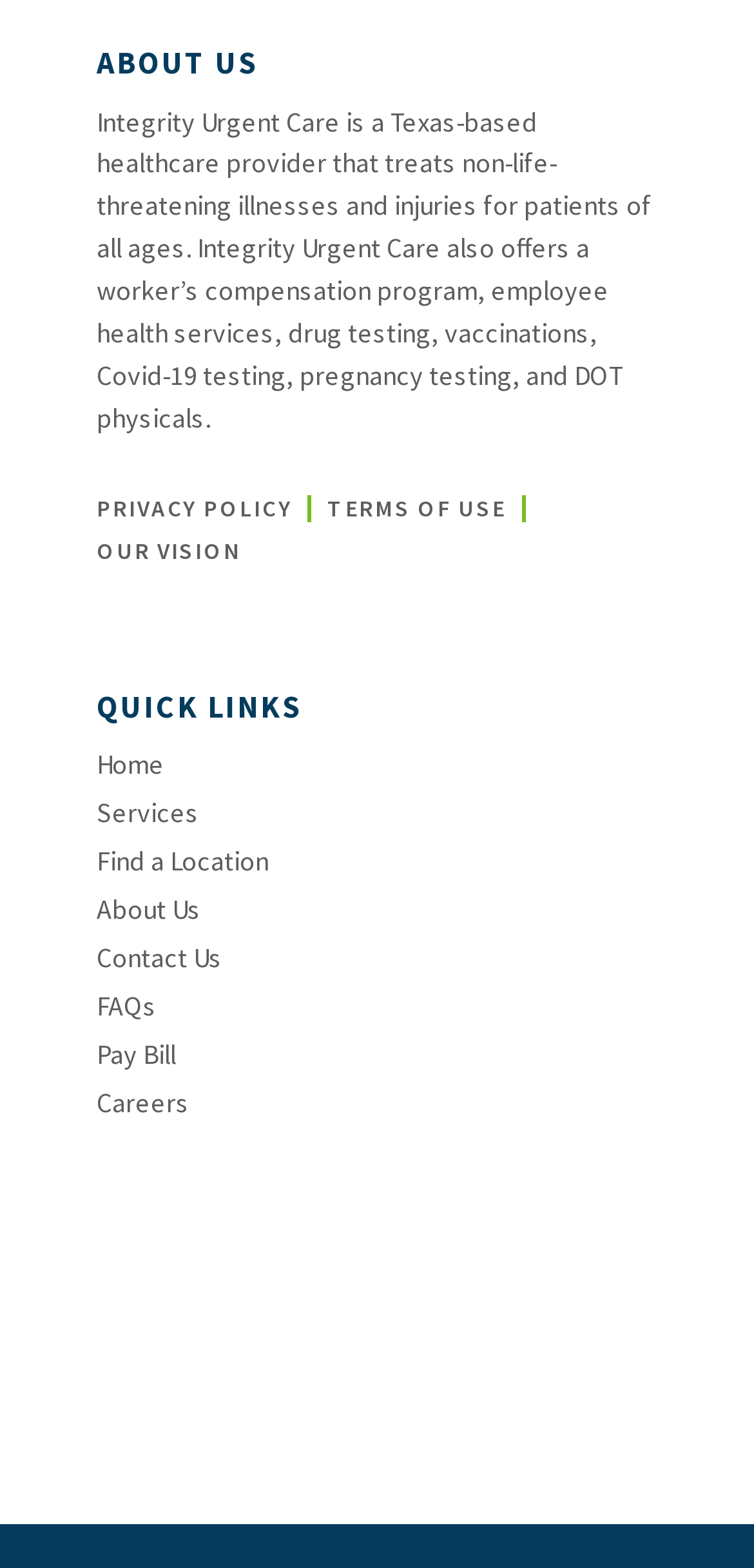Please determine the bounding box of the UI element that matches this description: About Us. The coordinates should be given as (top-left x, top-left y, bottom-right x, bottom-right y), with all values between 0 and 1.

[0.128, 0.567, 0.872, 0.592]